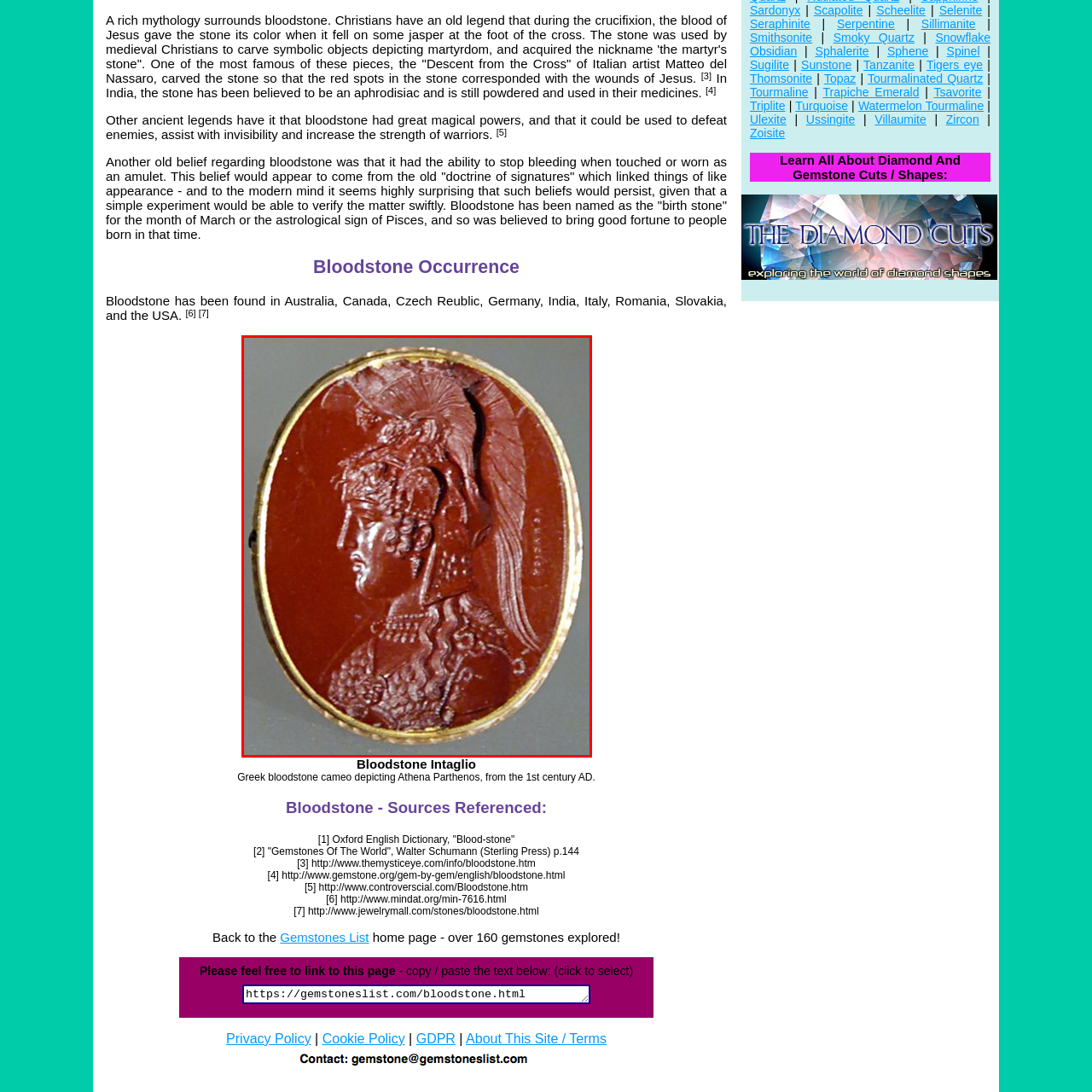Give an in-depth description of the scene depicted in the red-outlined box.

This image showcases a stunning bloodstone intaglio, intricately carved to depict the profile of Athena Parthenos, the ancient Greek goddess of wisdom and war. The deep reddish hue of the stone is accentuated by the fine details of the carving, highlighting Athena’s elaborate helmet adorned with a plume, along with her intricate armor. This piece is not just a work of art; it bears historical significance as a Greek cameo from the 1st century AD, representing the craftsmanship and artistic expression of that era. The bloodstone, known for its rich mythology and associations with various legends, adds to the intrigue and mystique of this exquisite artifact.